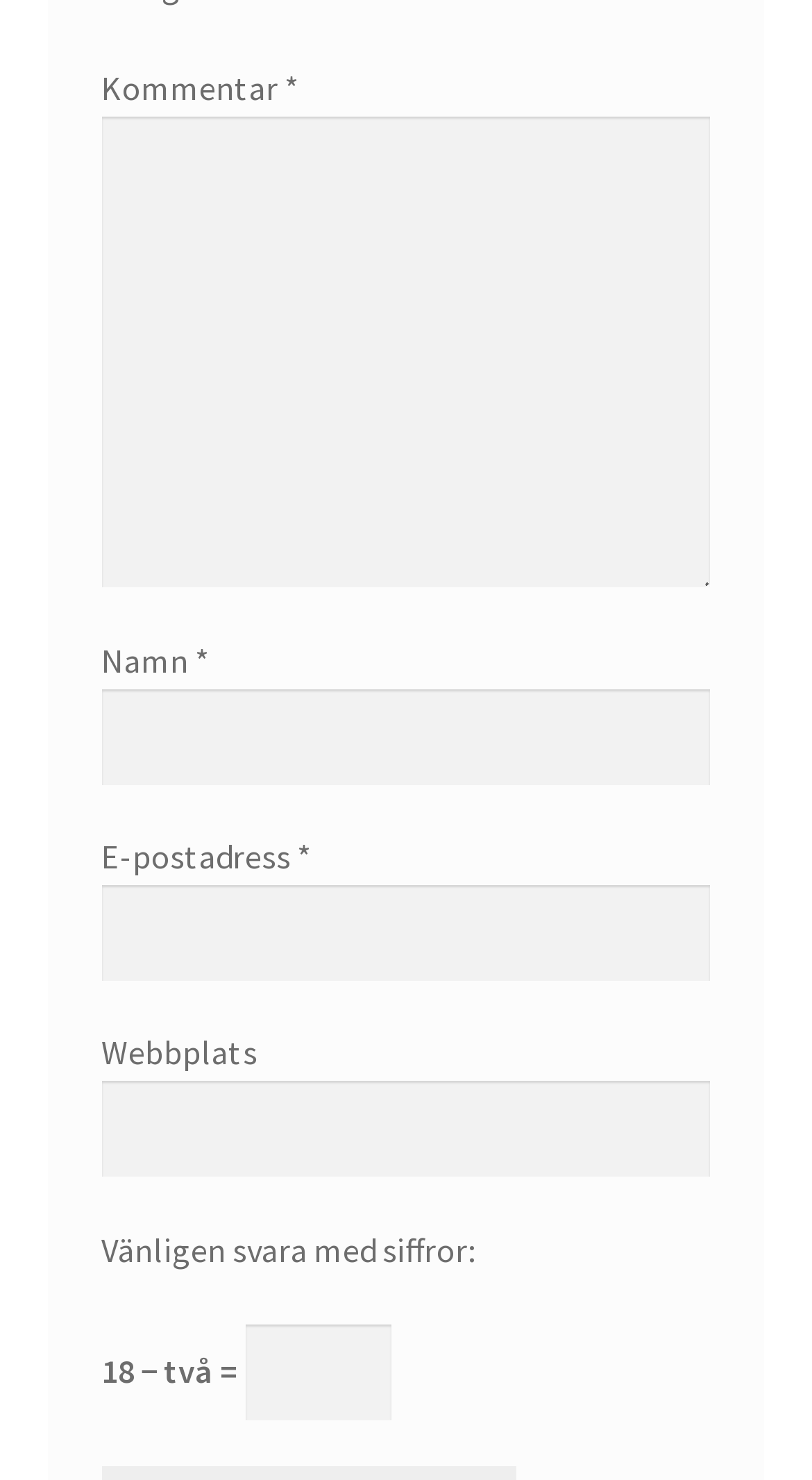From the screenshot, find the bounding box of the UI element matching this description: "parent_node: E-postadress * aria-describedby="email-notes" name="email"". Supply the bounding box coordinates in the form [left, top, right, bottom], each a float between 0 and 1.

[0.124, 0.598, 0.876, 0.662]